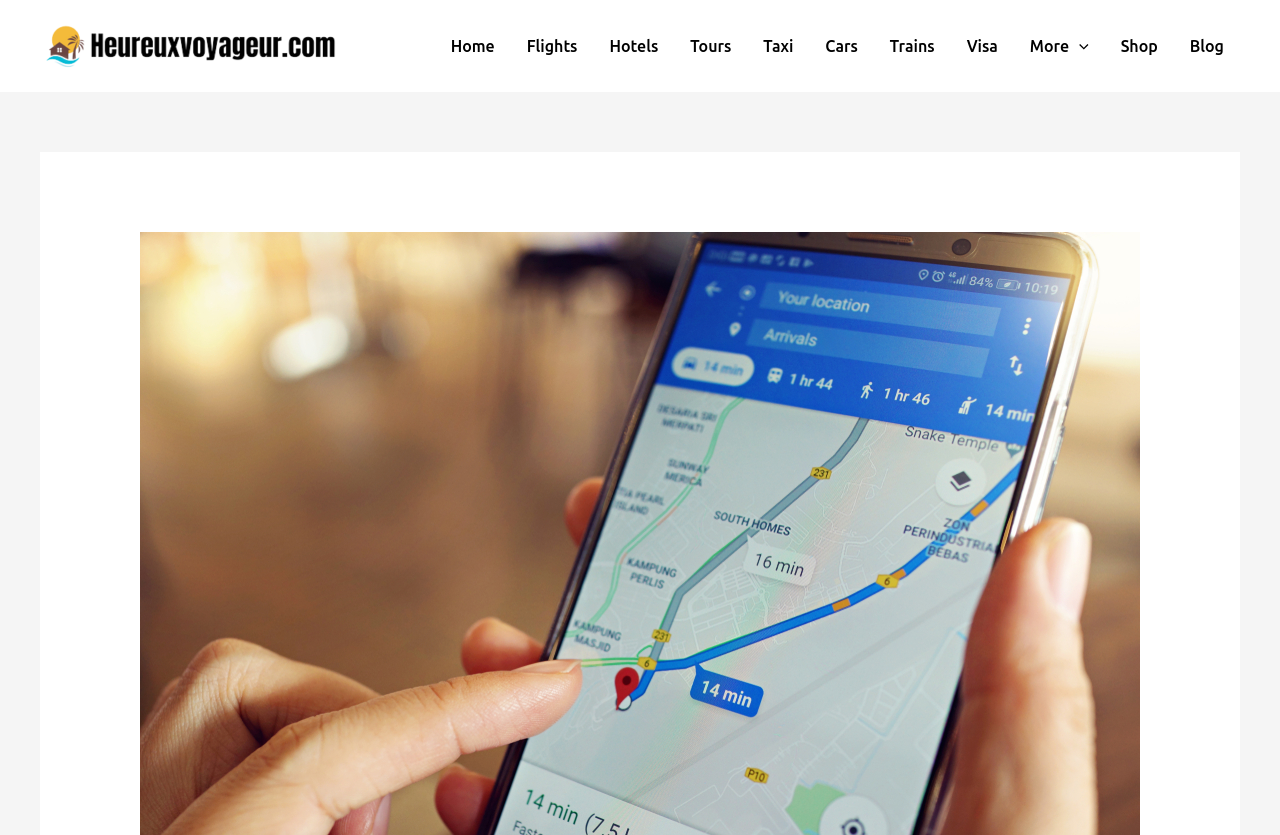What is the last menu item?
Answer the question with as much detail as you can, using the image as a reference.

The last menu item is 'Blog', which is located at the far right of the navigation section, with a bounding box of [0.917, 0.013, 0.969, 0.096].